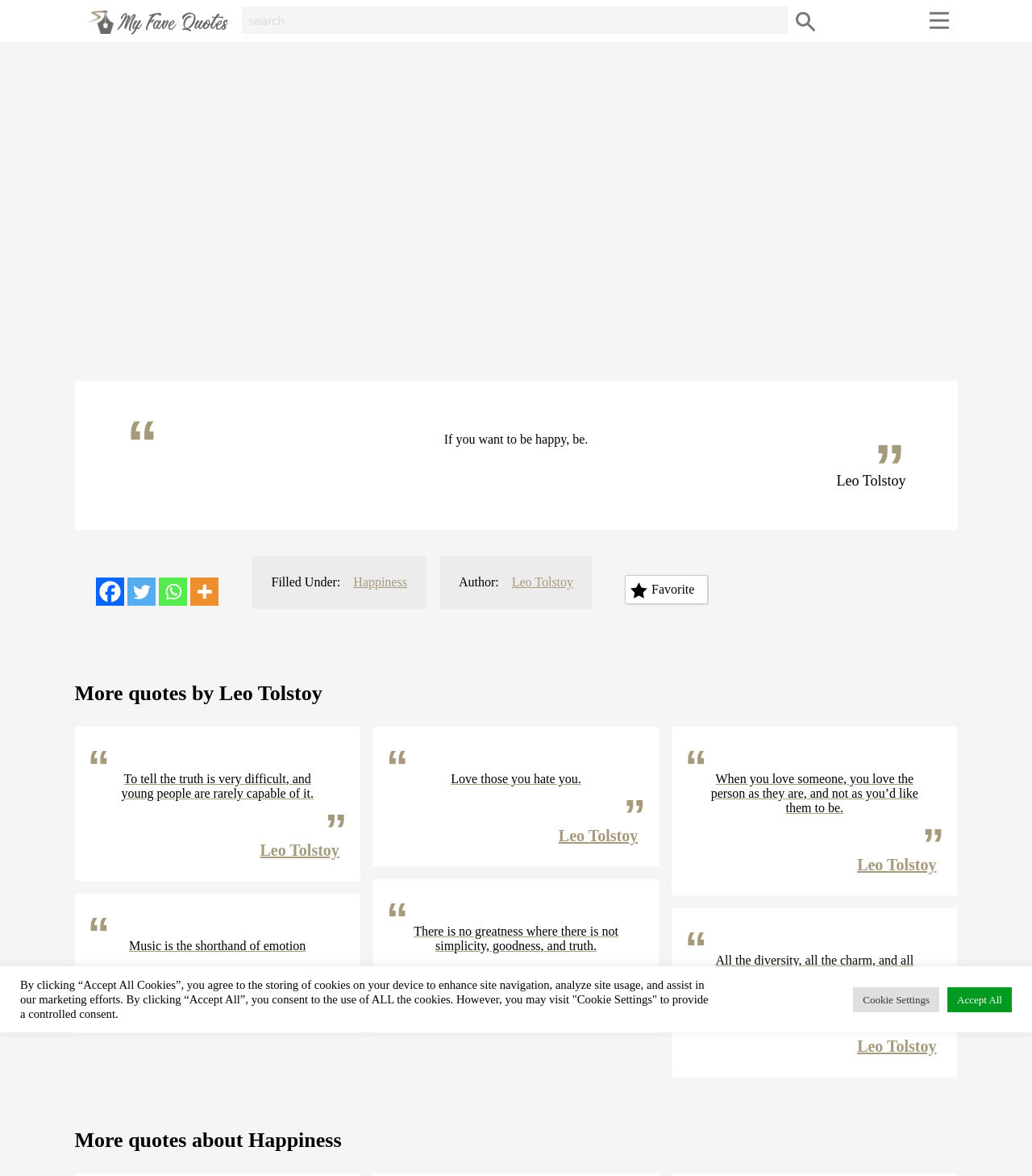Locate the bounding box coordinates of the element you need to click to accomplish the task described by this instruction: "View quote about Happiness".

[0.342, 0.489, 0.394, 0.501]